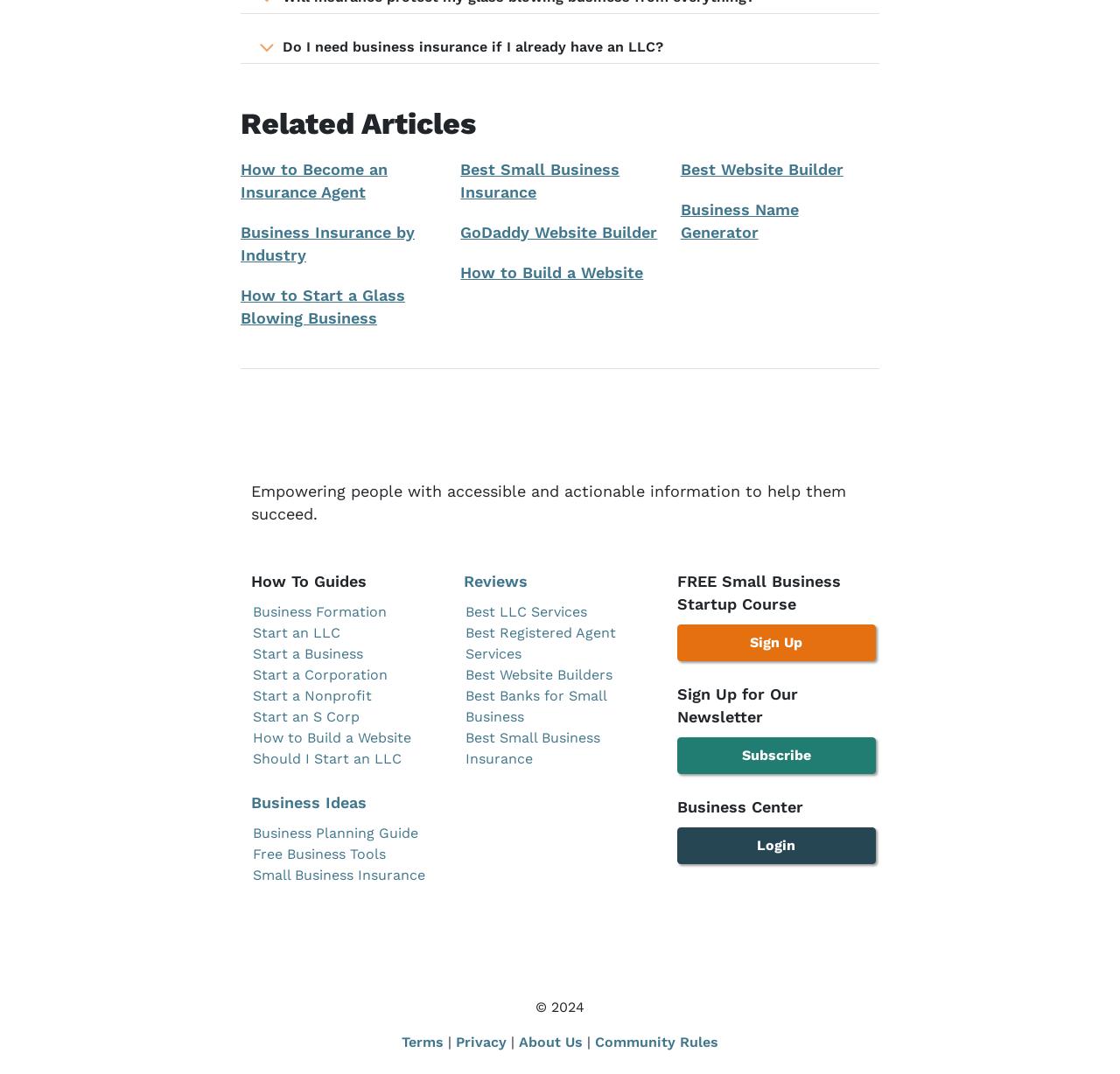Provide the bounding box coordinates for the UI element described in this sentence: "Subscribe". The coordinates should be four float values between 0 and 1, i.e., [left, top, right, bottom].

[0.604, 0.686, 0.782, 0.721]